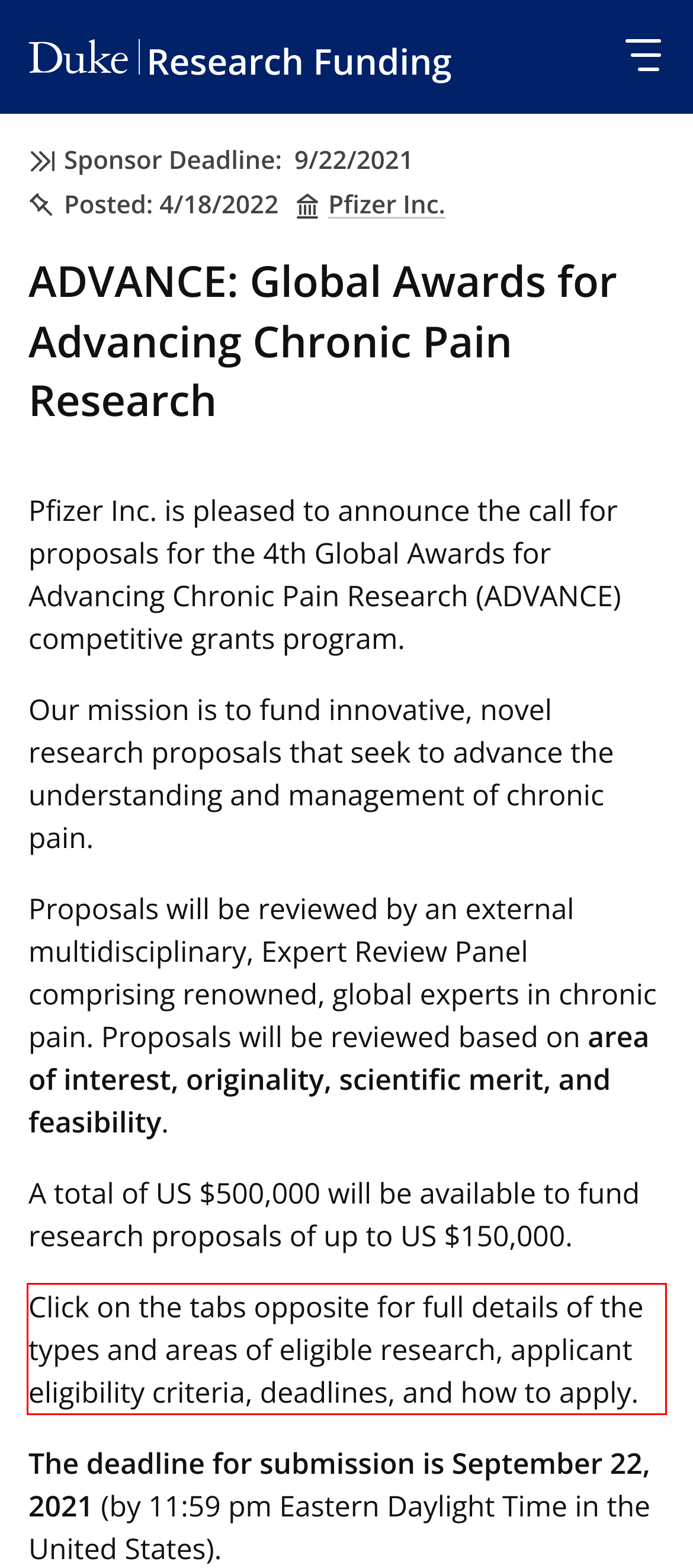Using OCR, extract the text content found within the red bounding box in the given webpage screenshot.

Click on the tabs opposite for full details of the types and areas of eligible research, applicant eligibility criteria, deadlines, and how to apply.